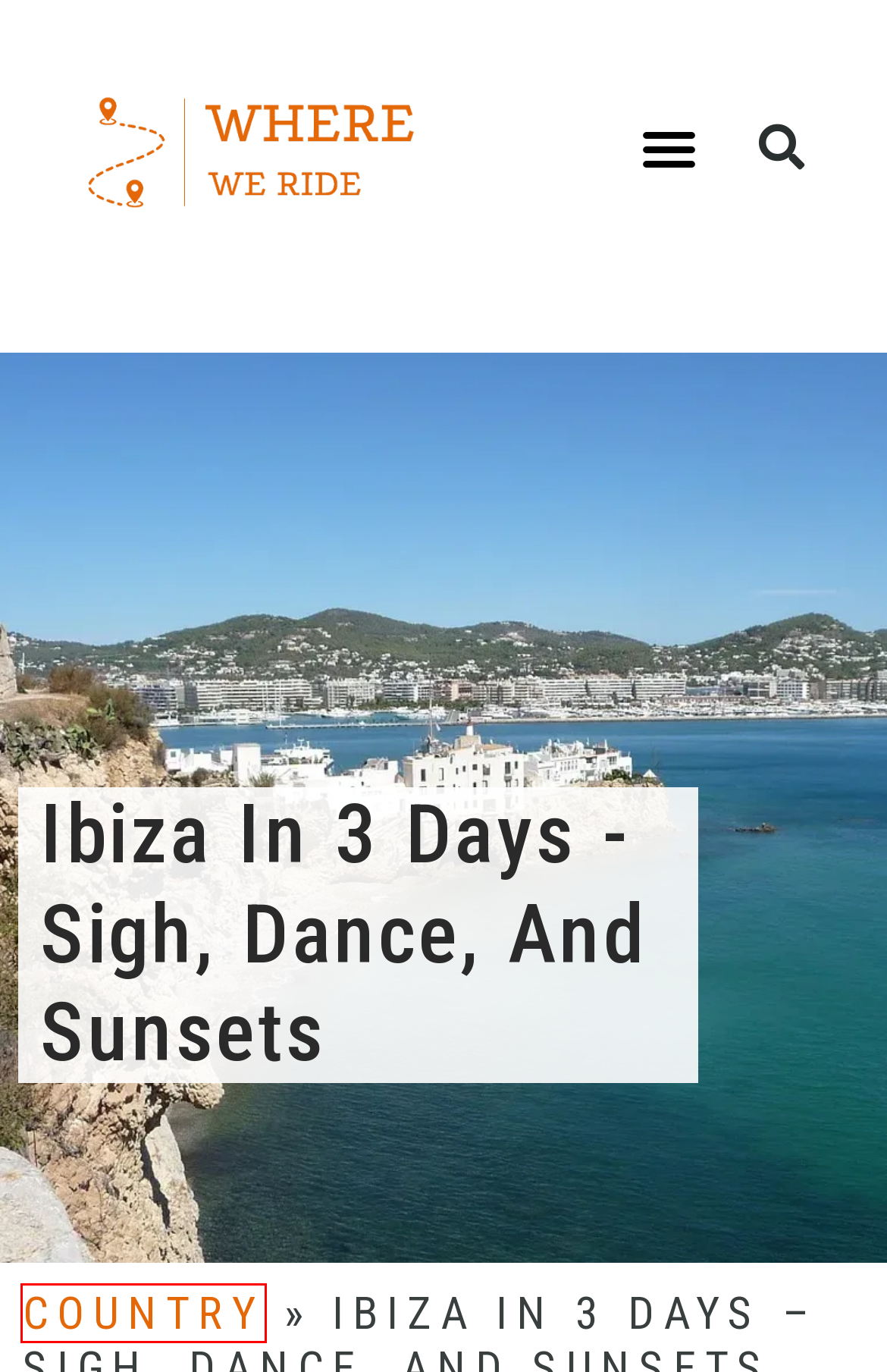Given a webpage screenshot with a red bounding box around a particular element, identify the best description of the new webpage that will appear after clicking on the element inside the red bounding box. Here are the candidates:
A. Girona: 3 Days Itinerary - A Blend of Medieval Romance and Modern Vibrance - Where We Ride
B. Gran Canaria in 3 Days - The Ultimate Island Retreat - Where We Ride
C. Zaragoza: 3 Days Itinerary - Unveiling Spain's Hidden Gem - Where We Ride
D. Alicante in 3 Days: Sun, Sand, and Sangria! - Where We Ride
E. Palma de Mallorca in 3 Days: Sunkissed and Culture-Rich Getaway - Where We Ride
F. Home - Where We Ride
G. Toledo in 3 Days: A Journey Through Time and Culture - Where We Ride
H. Aragon: 3 Days Itinerary - Where History Meets Natural Beauty - Where We Ride

F